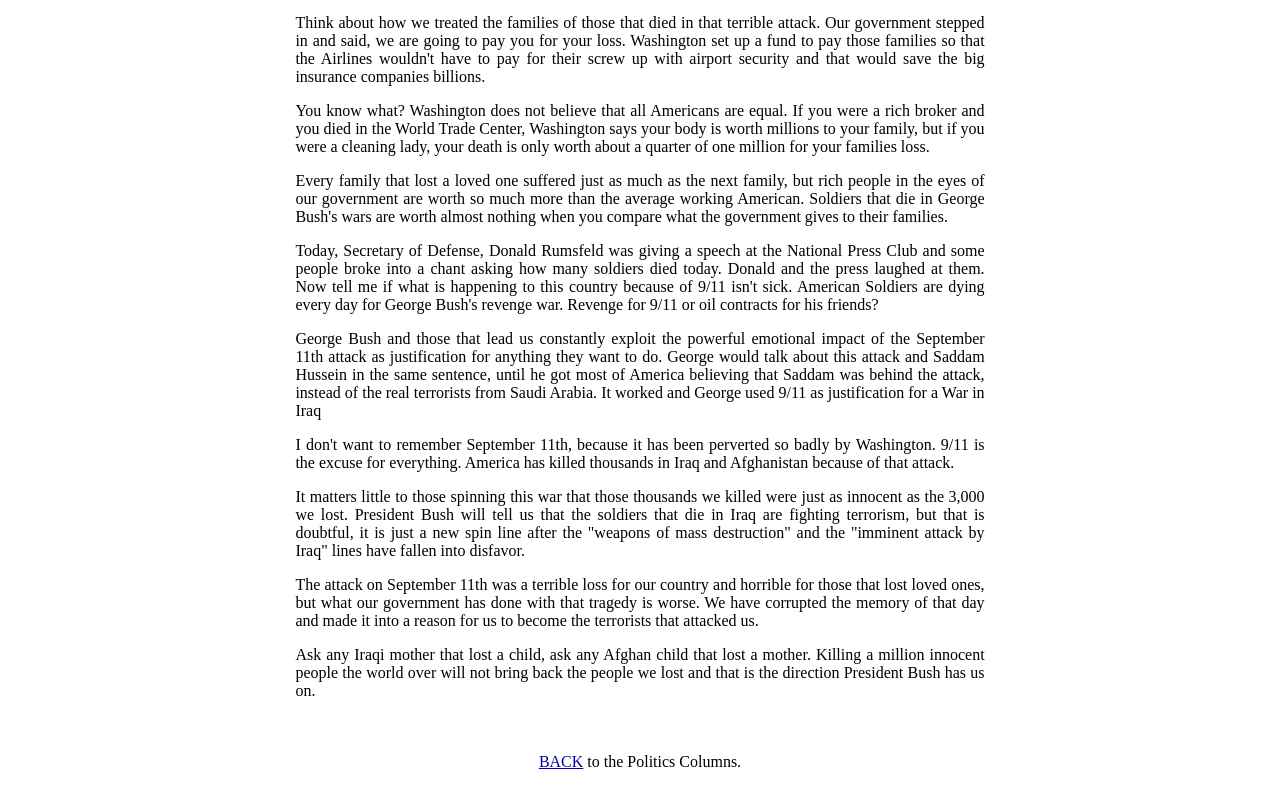Based on the element description "BACK", predict the bounding box coordinates of the UI element.

[0.421, 0.957, 0.456, 0.978]